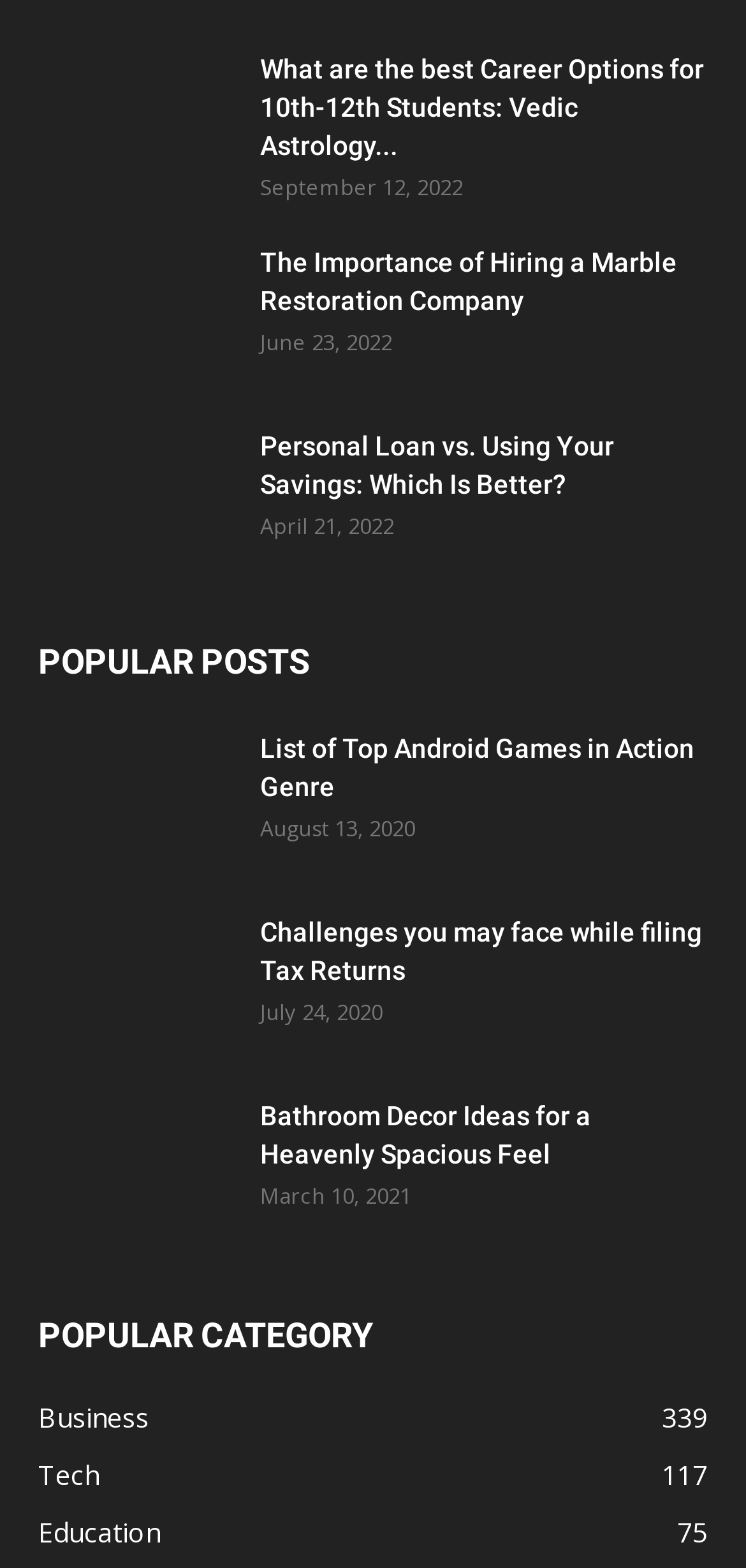Give a one-word or one-phrase response to the question:
What is the topic of the article with the image 'marble restoration company'?

Marble Restoration